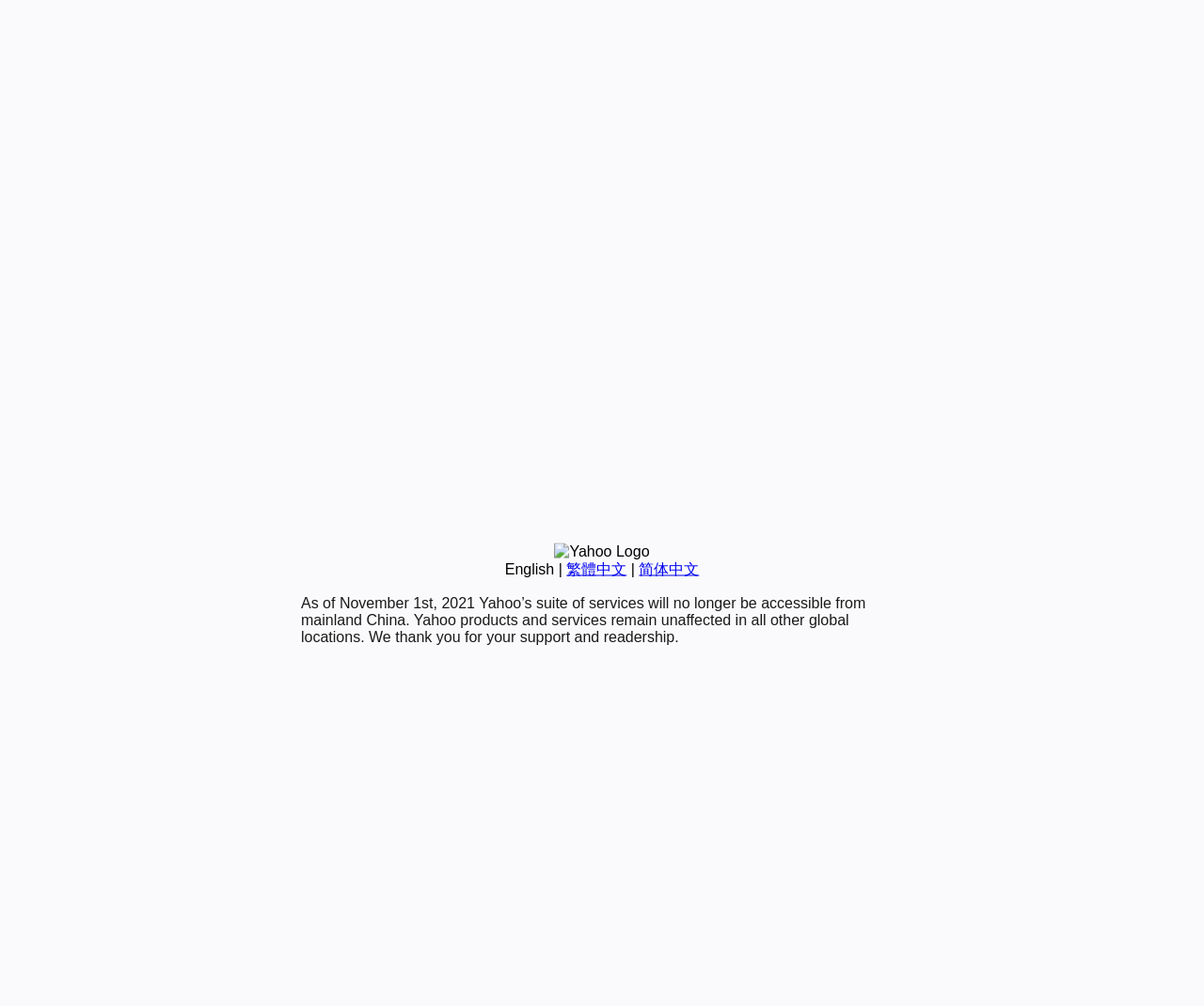Give the bounding box coordinates for this UI element: "parent_node: Submit aria-label="Search" name="q" placeholder="Search"". The coordinates should be four float numbers between 0 and 1, arranged as [left, top, right, bottom].

None